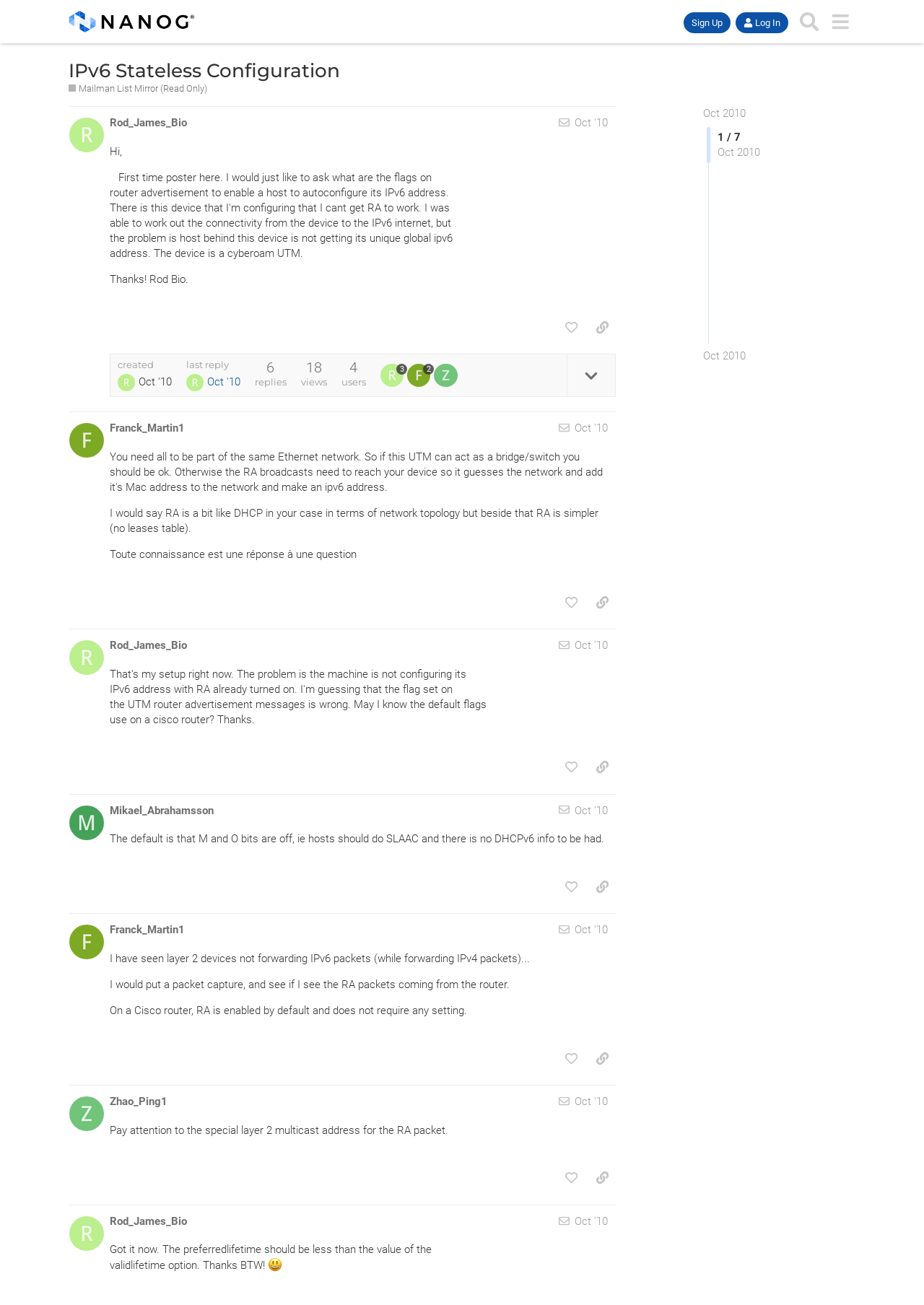What is the topic of the discussion?
Please give a detailed answer to the question using the information shown in the image.

I looked at the heading element in the header section of the webpage and found the topic 'IPv6 Stateless Configuration', which is the main topic of the discussion.